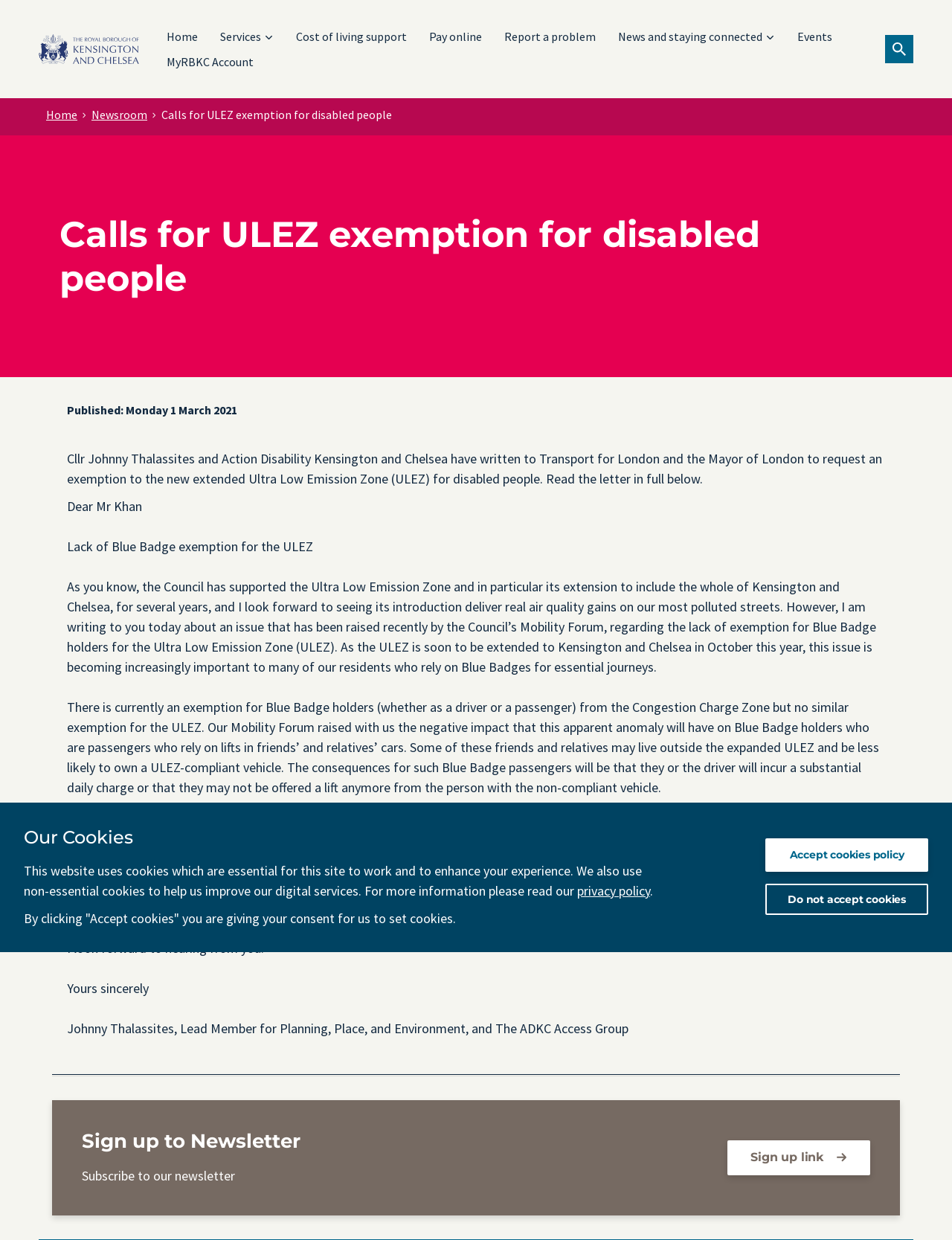What is the name of the group that is part of the letter?
Please utilize the information in the image to give a detailed response to the question.

I found the answer by reading the article content, specifically the part that says 'Johnny Thalassites, Lead Member for Planning, Place, and Environment, and The ADKC Access Group'.